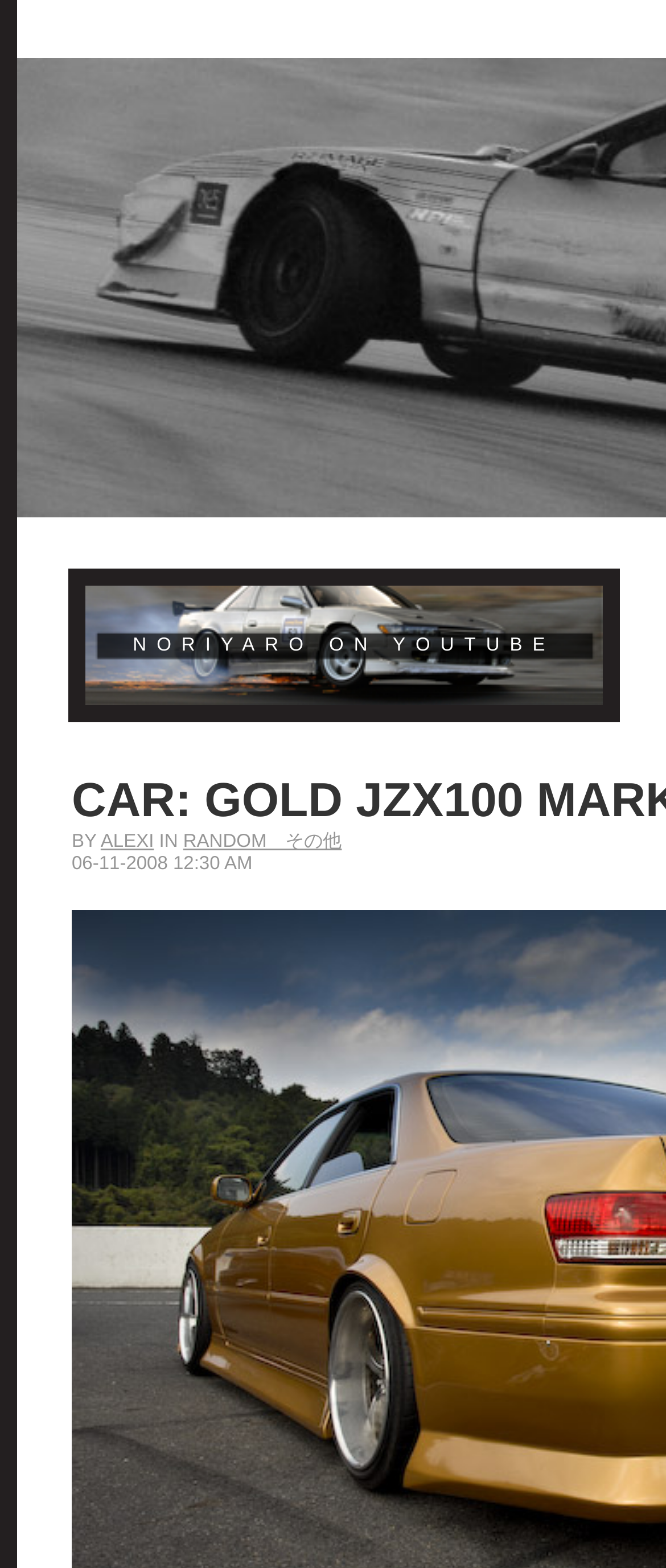What is the text above the 'NORIYARO ON YOUTUBE' link?
Look at the screenshot and respond with one word or a short phrase.

welcome to shop